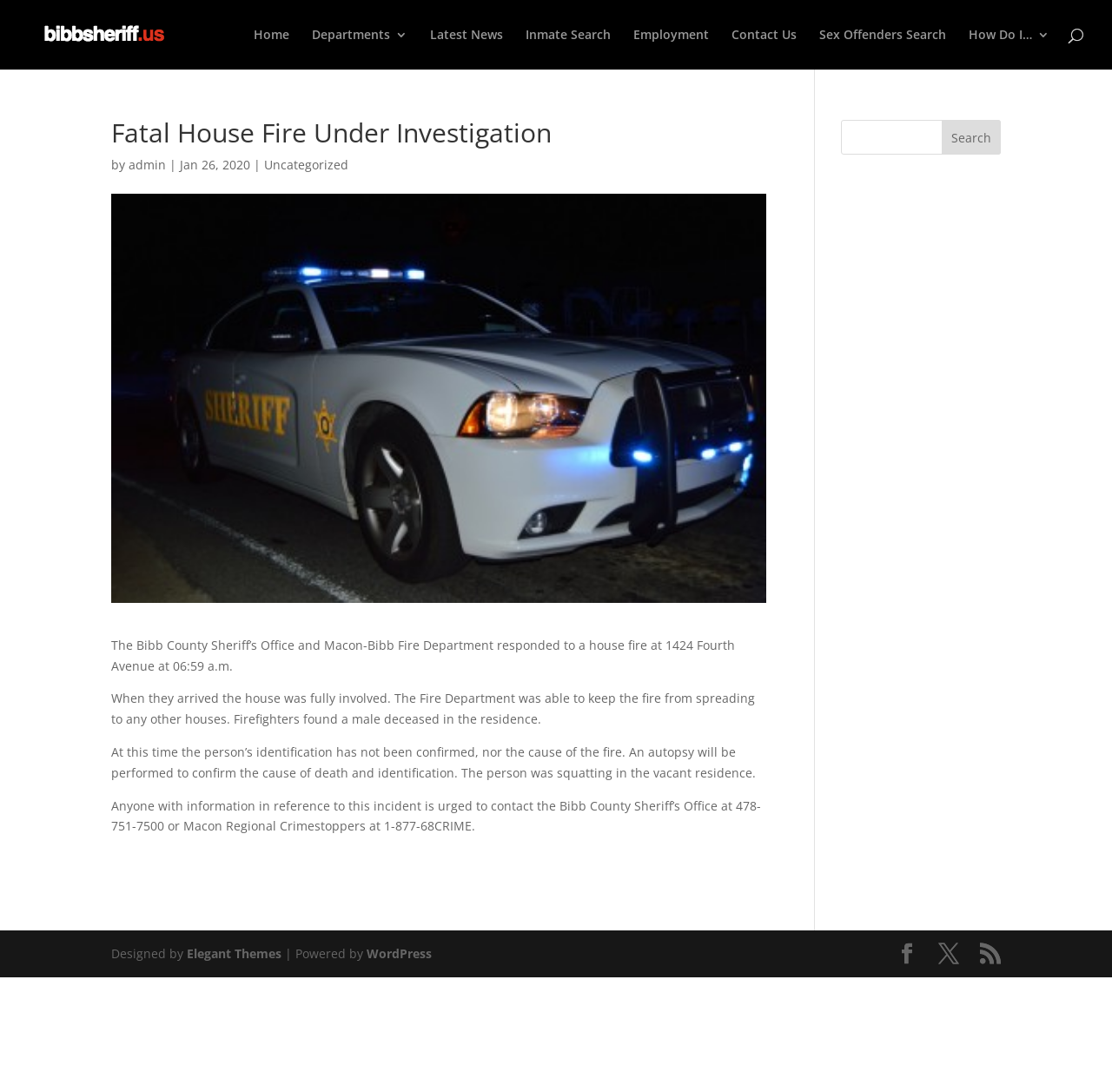Find the bounding box coordinates for the element that must be clicked to complete the instruction: "go to home page". The coordinates should be four float numbers between 0 and 1, indicated as [left, top, right, bottom].

[0.228, 0.026, 0.26, 0.064]